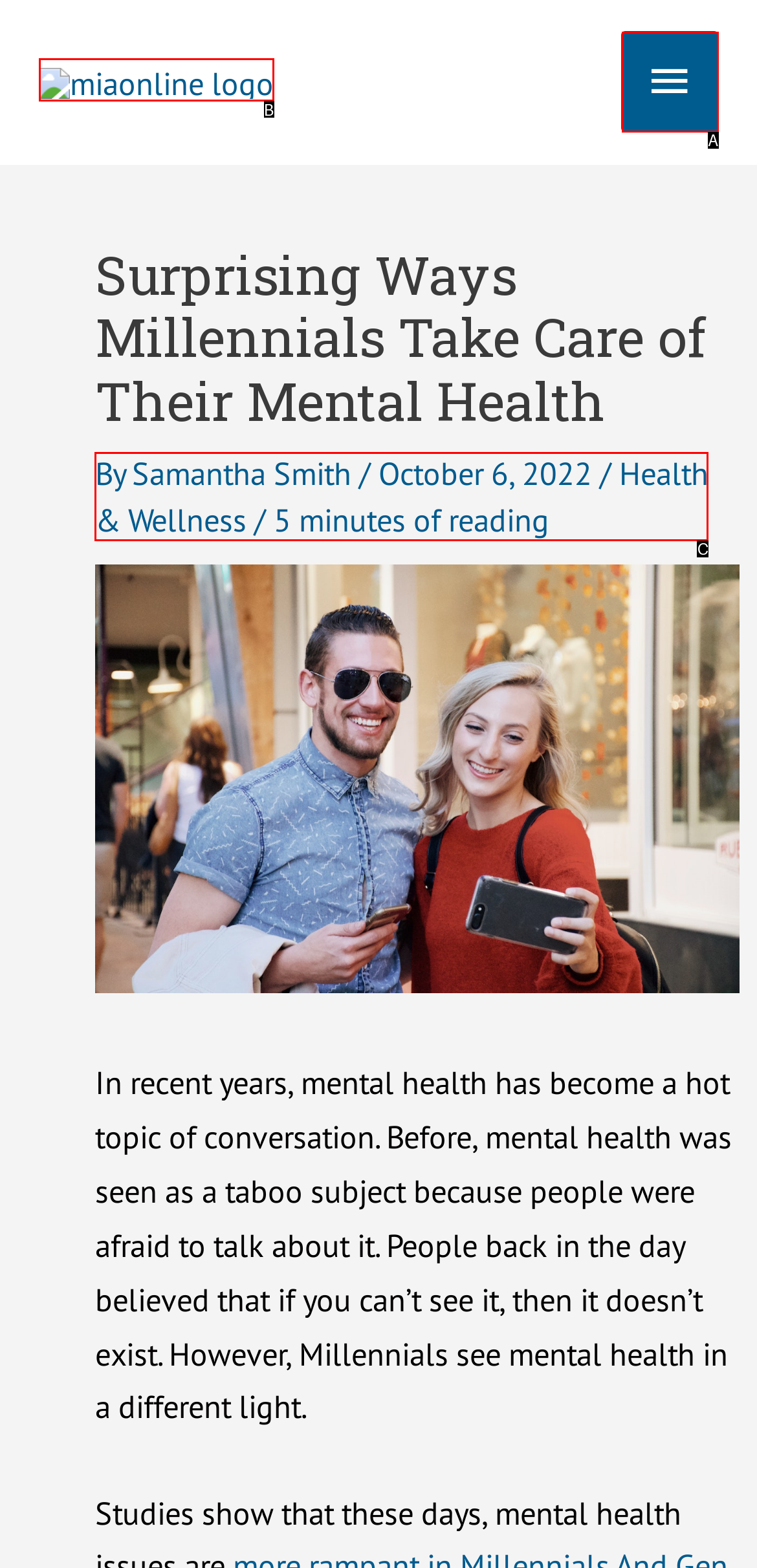Determine which UI element matches this description: Health & Wellness
Reply with the appropriate option's letter.

C